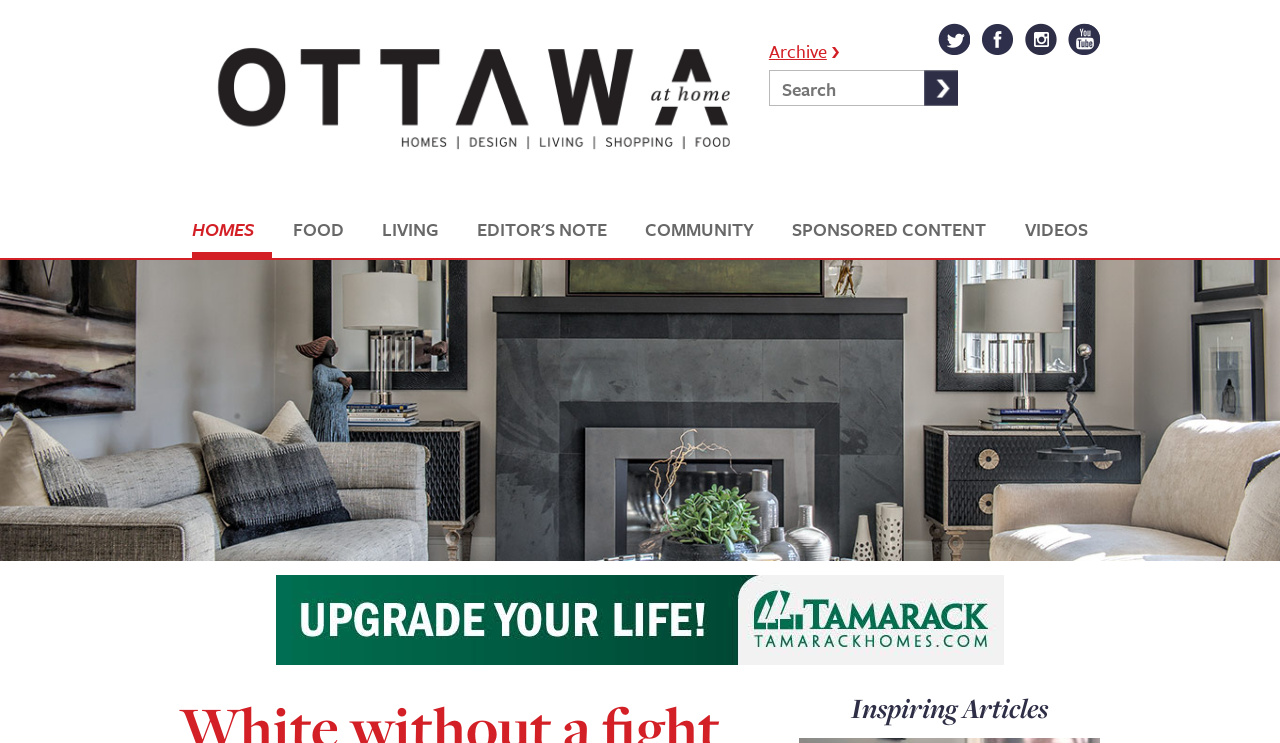Determine the bounding box coordinates for the UI element with the following description: "HOMES". The coordinates should be four float numbers between 0 and 1, represented as [left, top, right, bottom].

[0.15, 0.297, 0.199, 0.322]